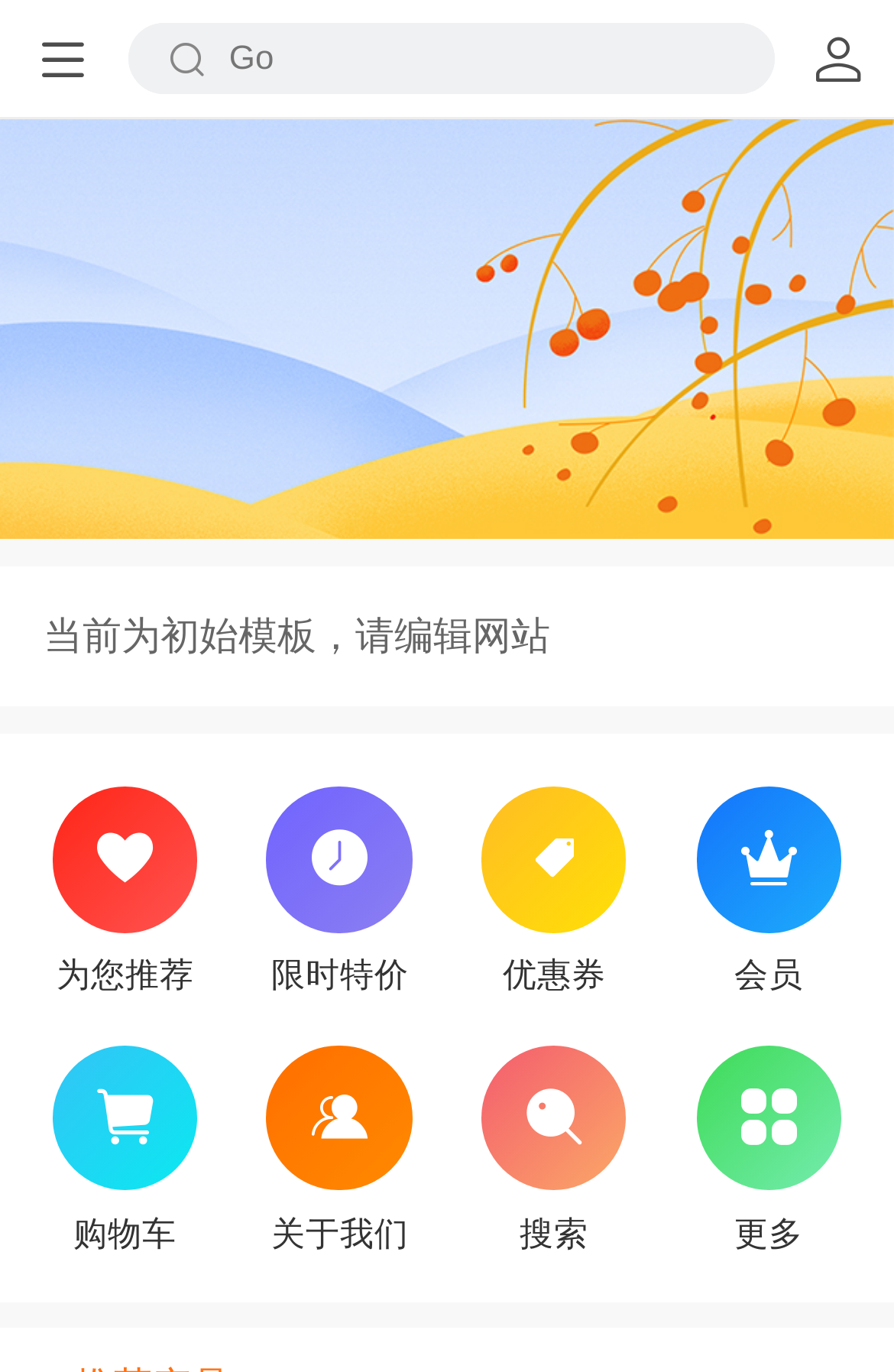Please answer the following question using a single word or phrase: 
What is the position of the '关于我们' link?

Middle right